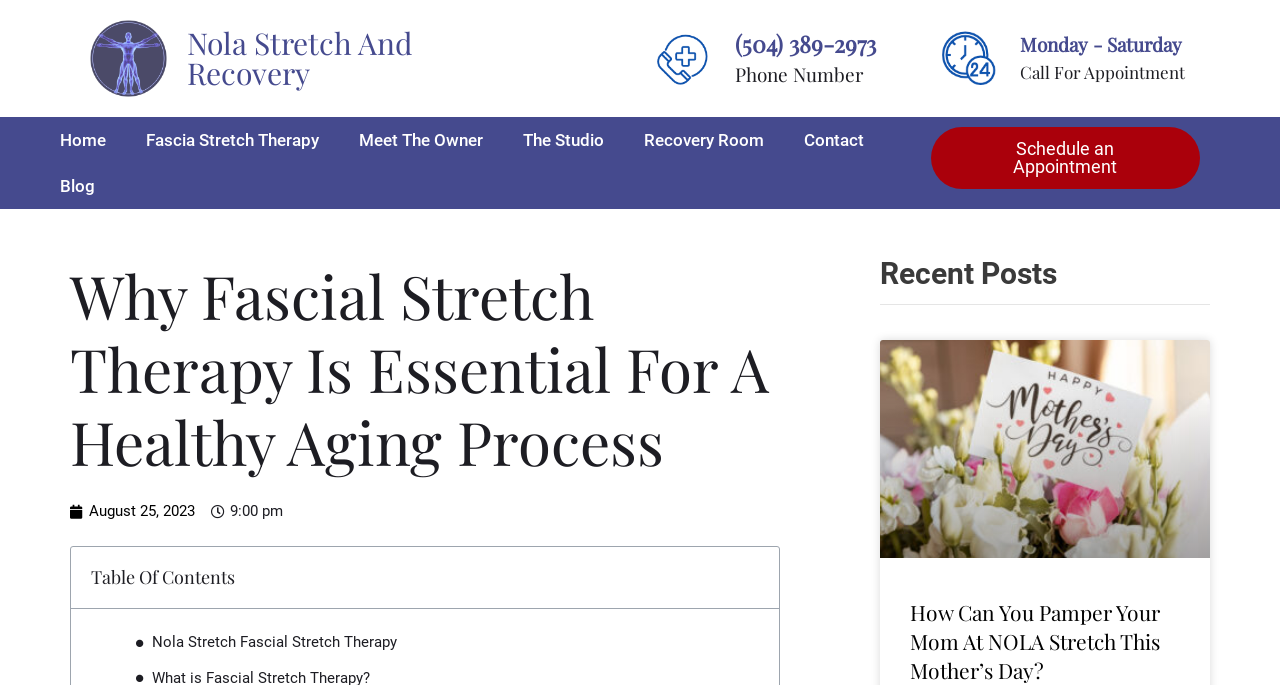Answer the following query with a single word or phrase:
What are the business hours of NOLA Stretch?

Monday - Saturday